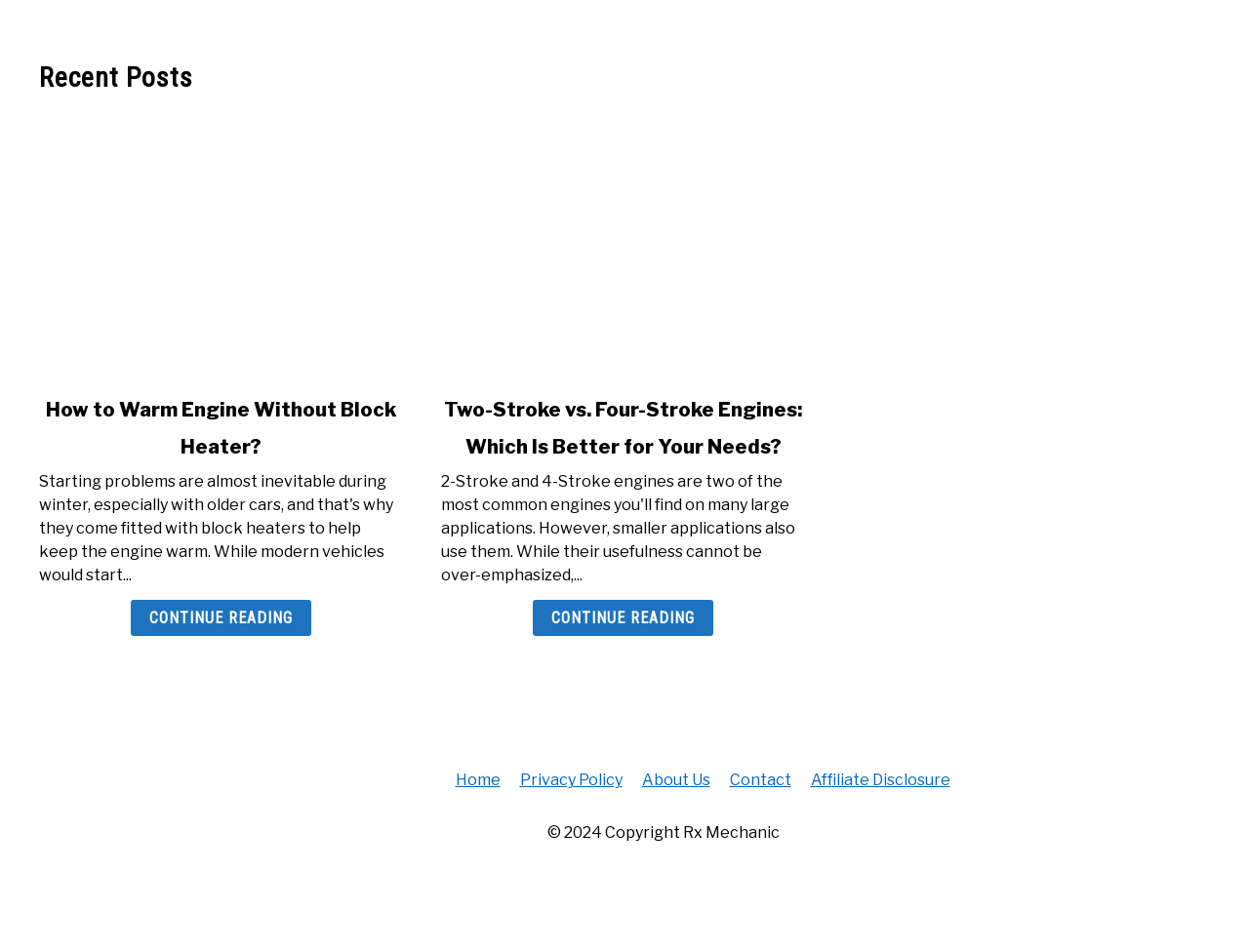Find the bounding box of the UI element described as follows: "Continue Reading".

[0.427, 0.63, 0.571, 0.668]